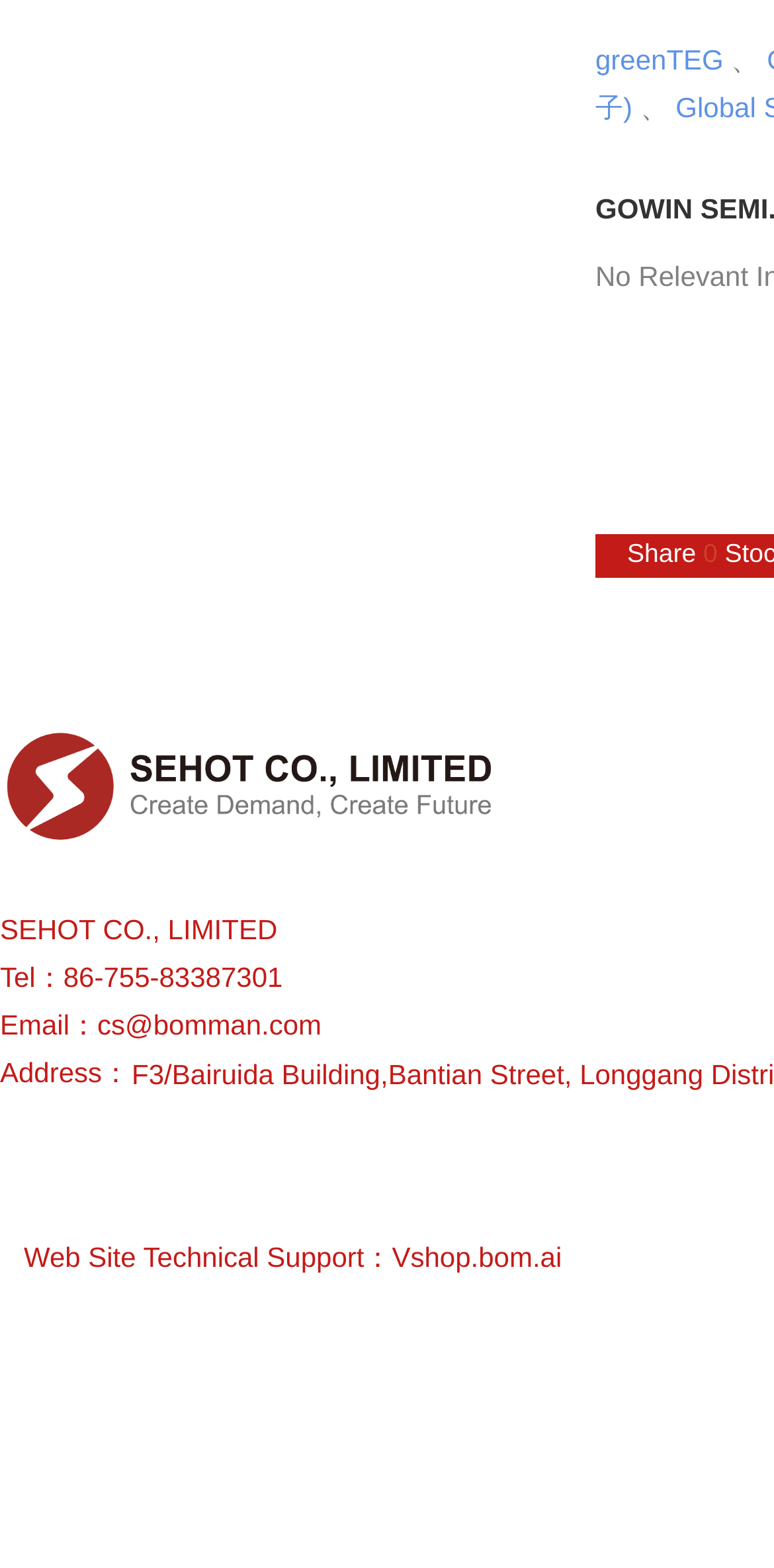What is the company name?
Please give a detailed and elaborate answer to the question.

The company name can be found in the middle section of the webpage, where the contact information is provided. It is written as 'SEHOT CO., LIMITED'.